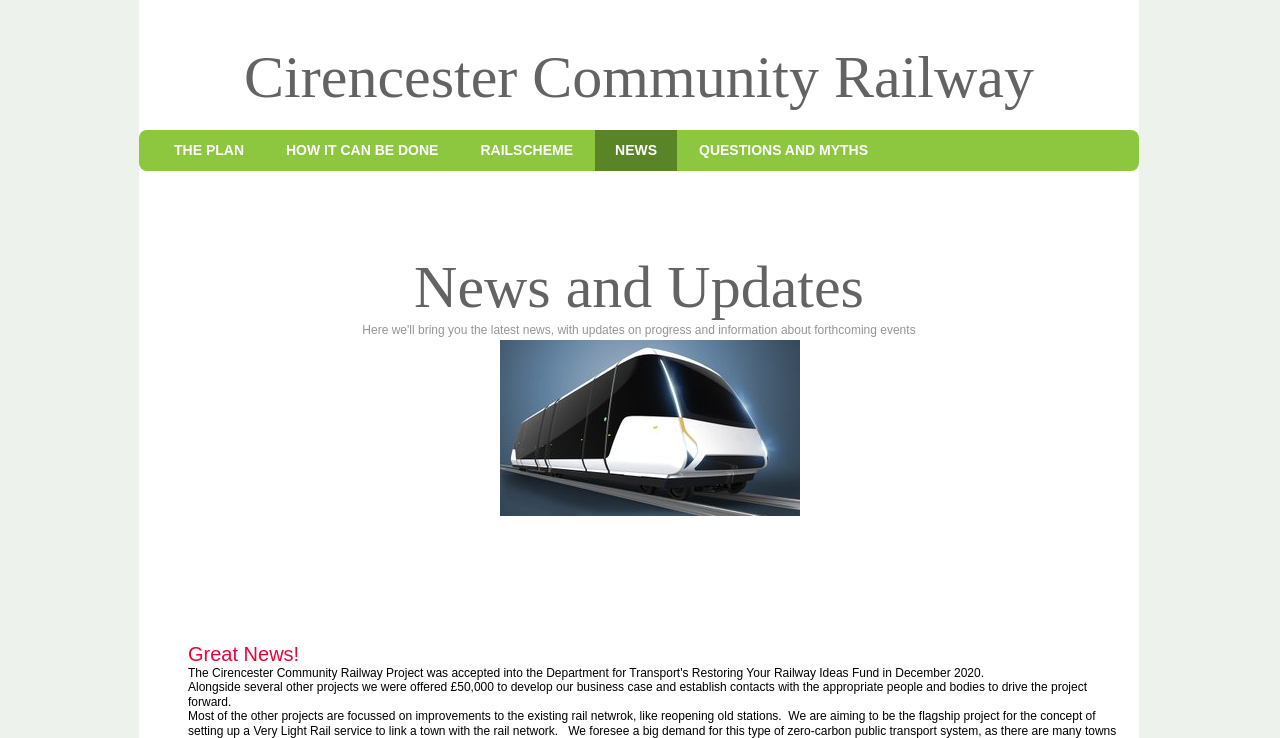Given the element description: "Questions and Myths", predict the bounding box coordinates of the UI element it refers to, using four float numbers between 0 and 1, i.e., [left, top, right, bottom].

[0.53, 0.176, 0.694, 0.232]